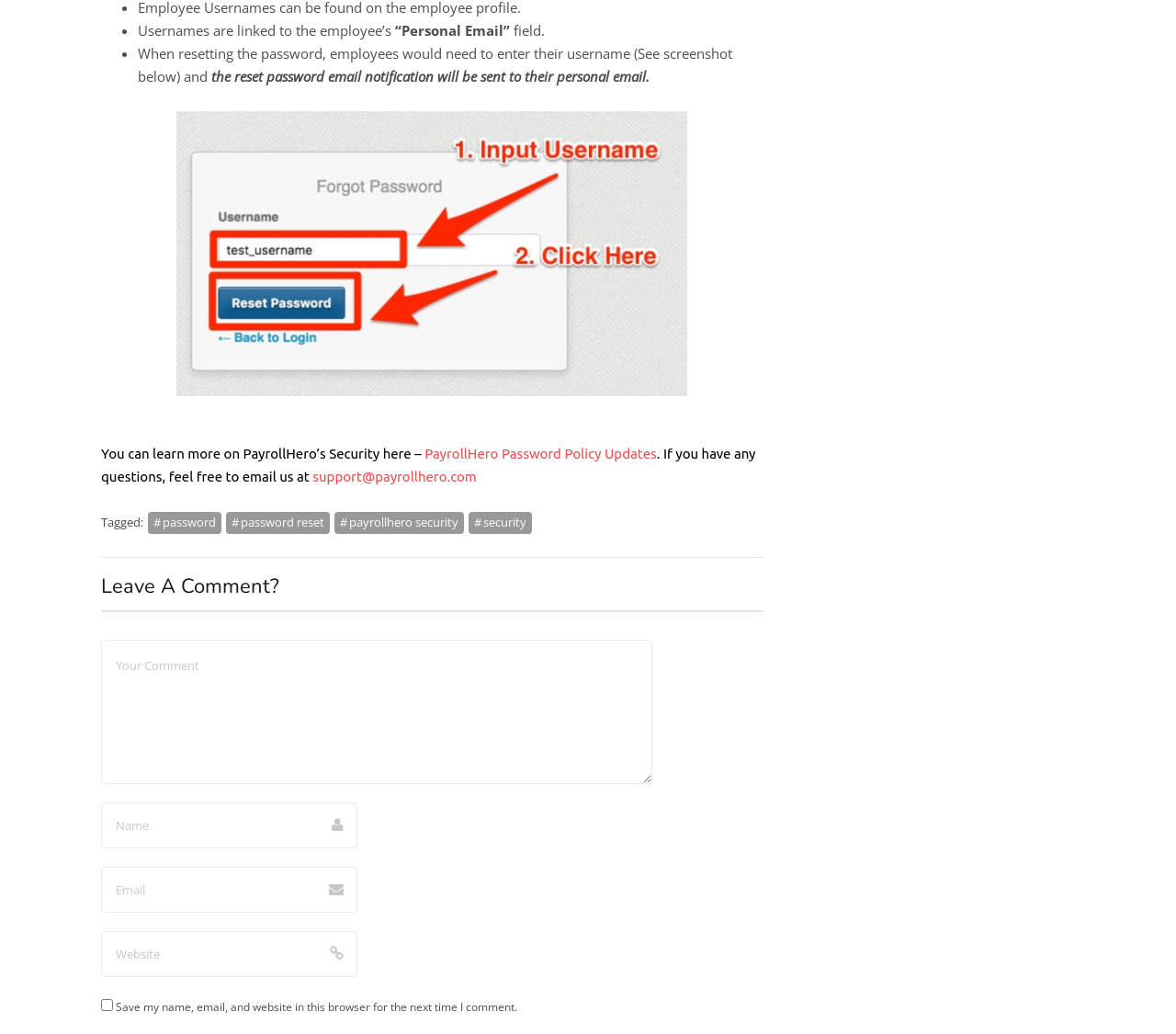What is the purpose of the 'Personal Email' field?
Identify the answer in the screenshot and reply with a single word or phrase.

Reset password email notification